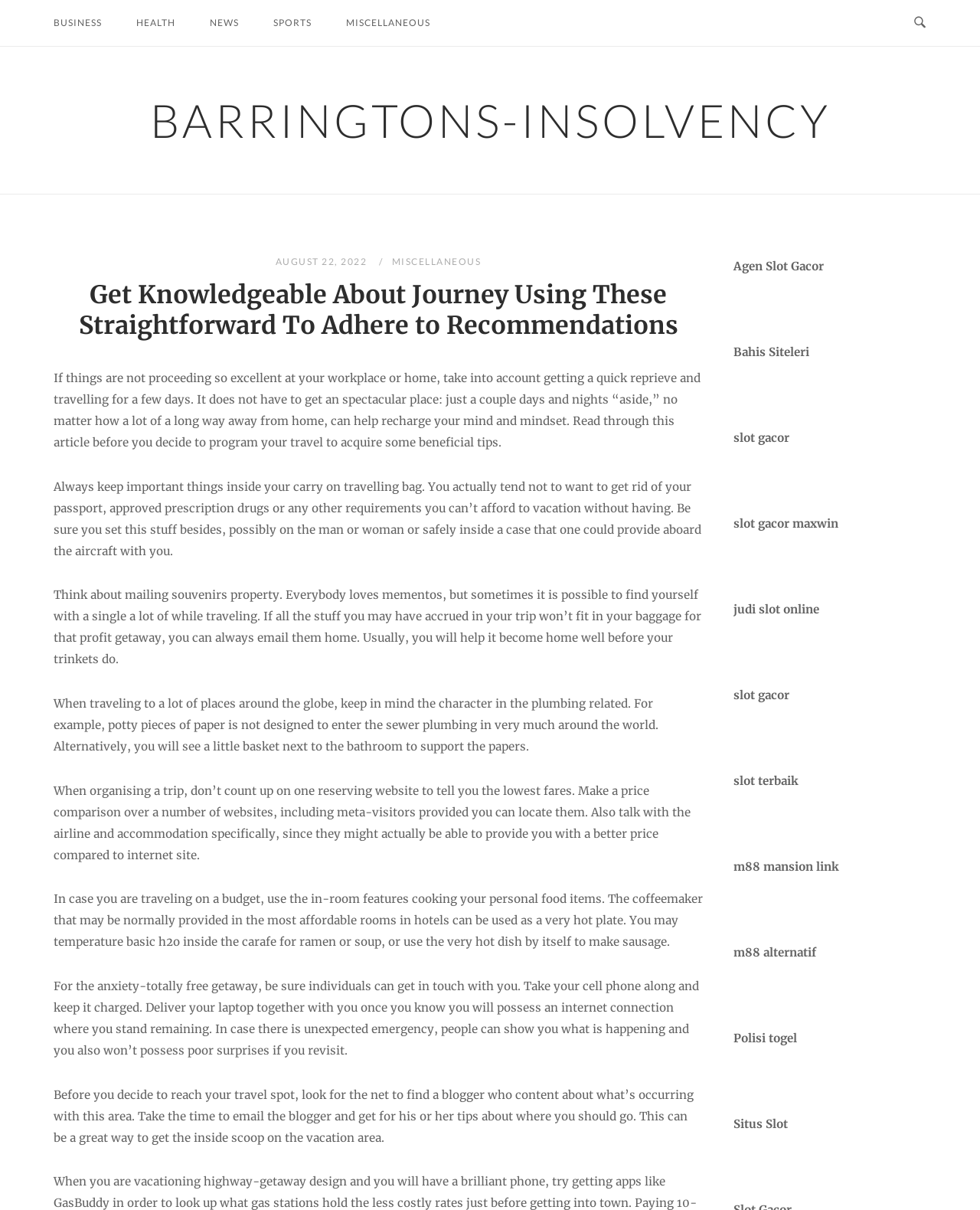Using the provided element description: "Agen Slot Gacor", determine the bounding box coordinates of the corresponding UI element in the screenshot.

[0.748, 0.214, 0.841, 0.226]